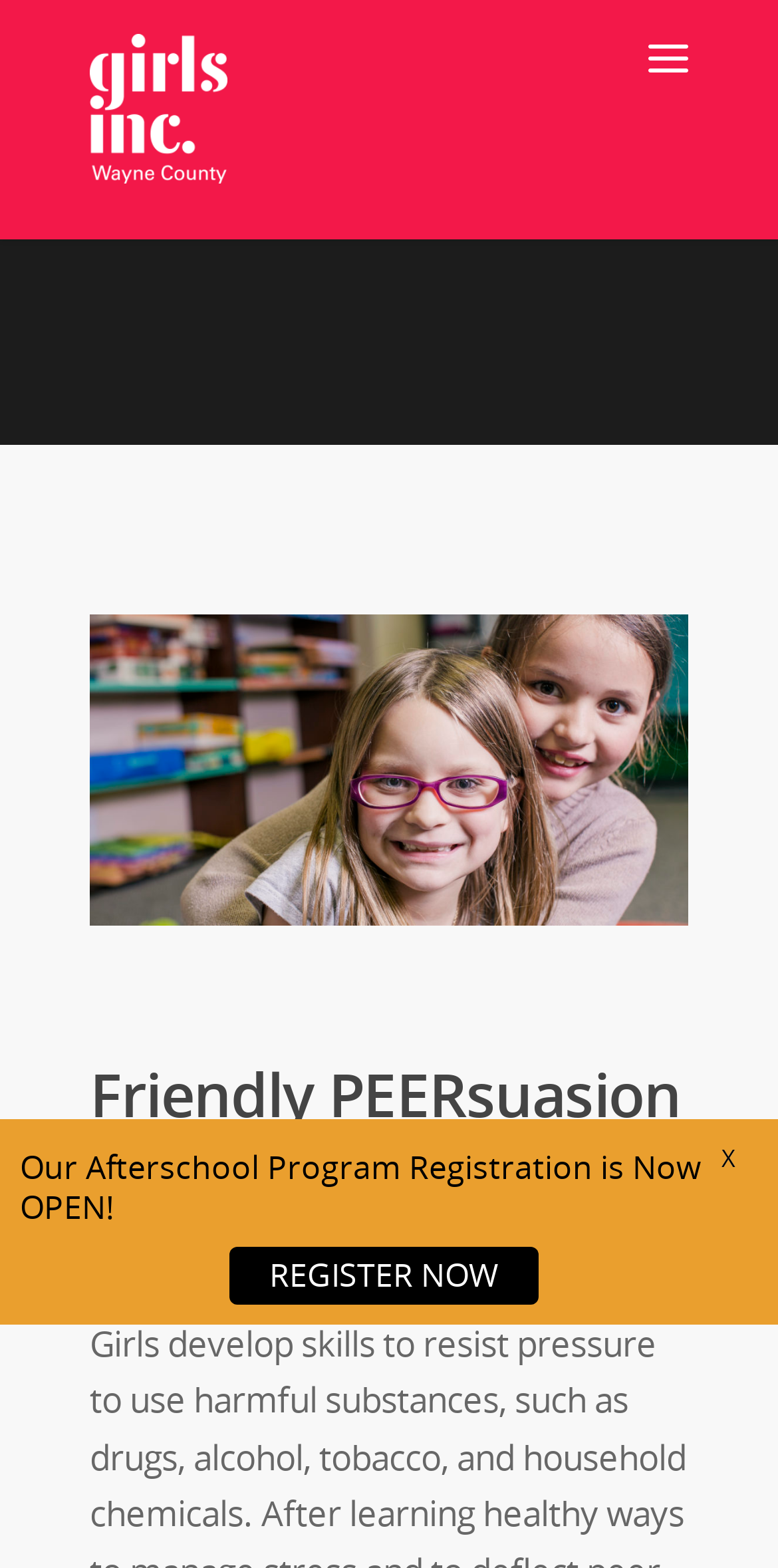Use one word or a short phrase to answer the question provided: 
How many headings are there on the page?

2